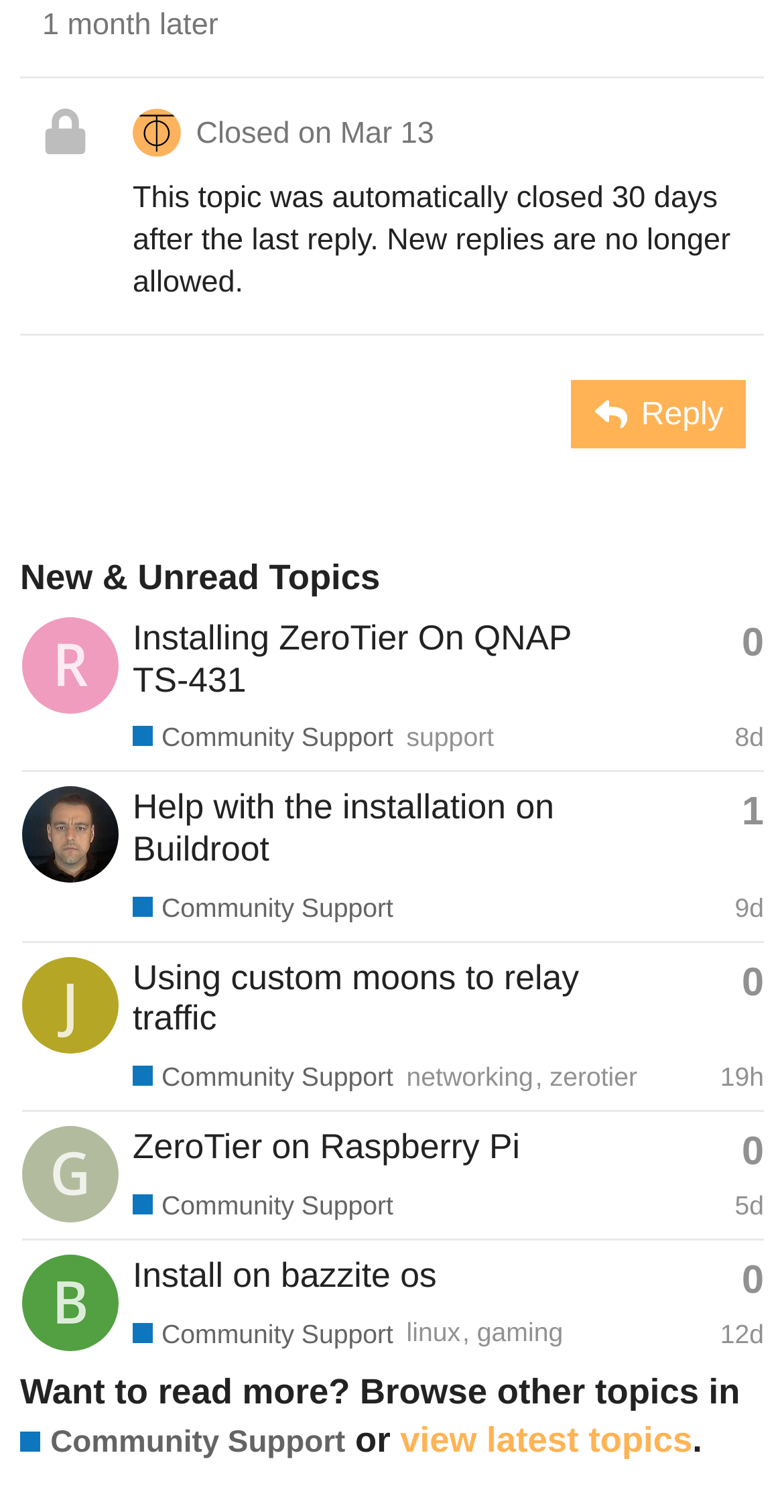From the webpage screenshot, predict the bounding box coordinates (top-left x, top-left y, bottom-right x, bottom-right y) for the UI element described here: Community Support

[0.169, 0.478, 0.502, 0.499]